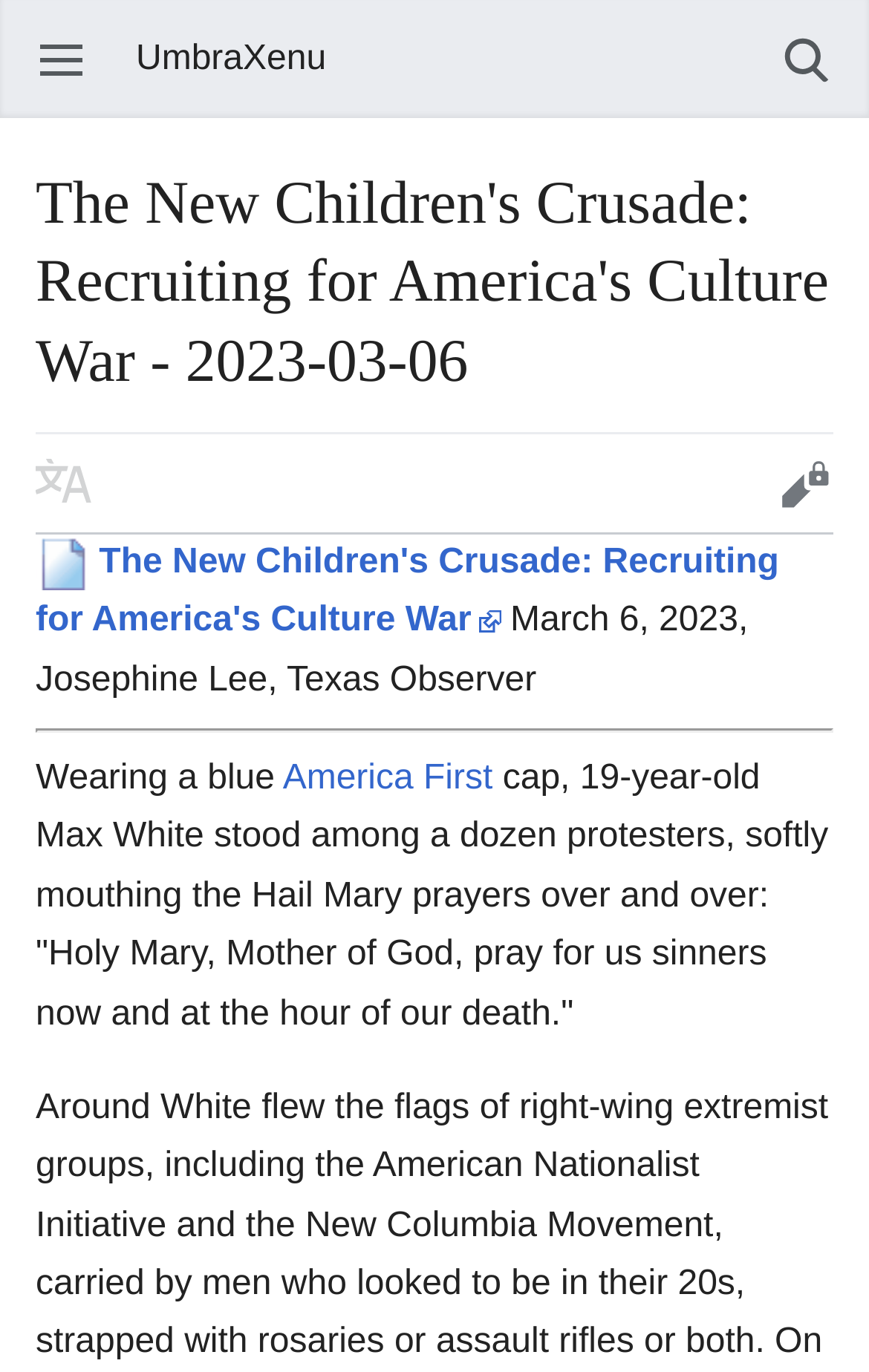What is Max White wearing?
Look at the image and answer the question with a single word or phrase.

blue America First cap